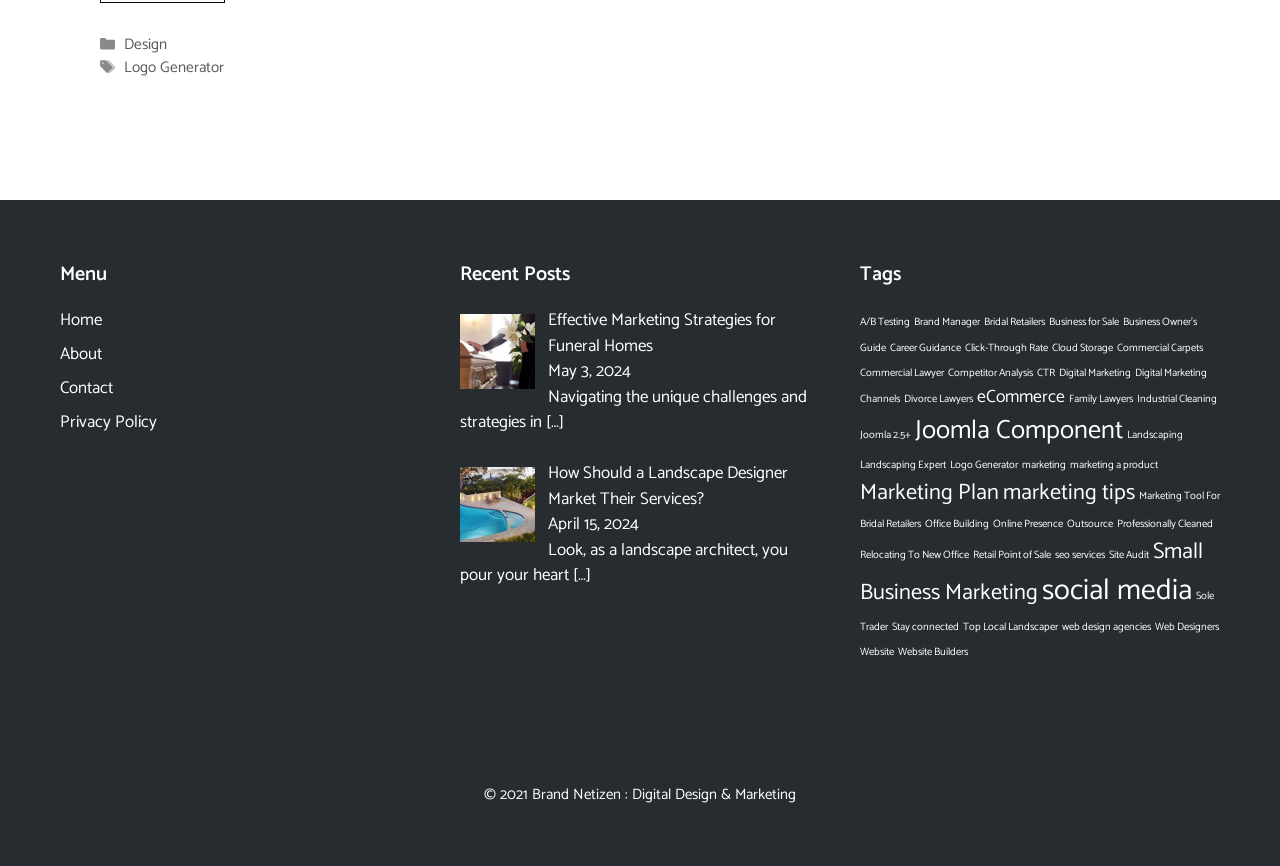Determine the bounding box coordinates of the clickable region to execute the instruction: "Check the 'Copyright 2021' information". The coordinates should be four float numbers between 0 and 1, denoted as [left, top, right, bottom].

[0.378, 0.903, 0.416, 0.932]